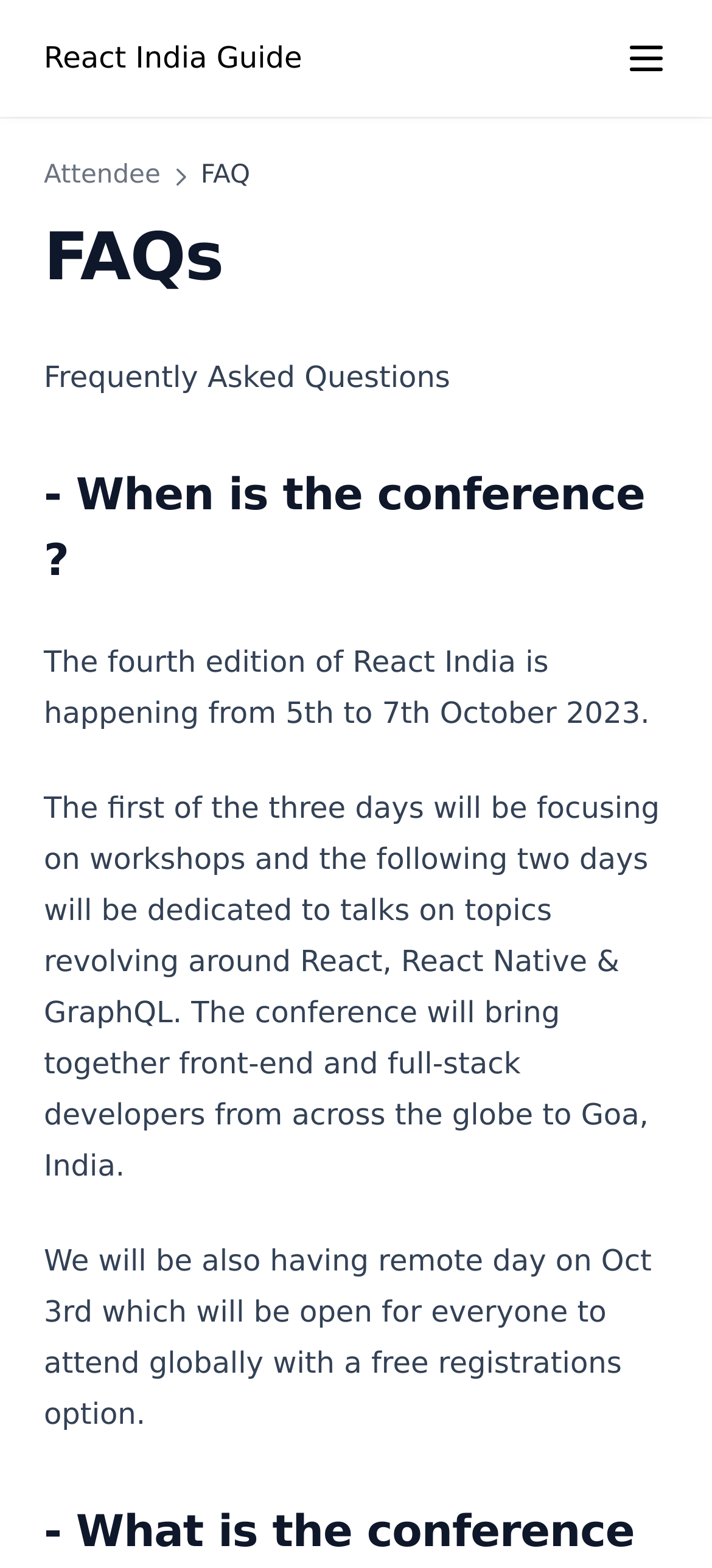Find the bounding box coordinates of the area to click in order to follow the instruction: "View the Job Board".

[0.103, 0.156, 0.928, 0.194]